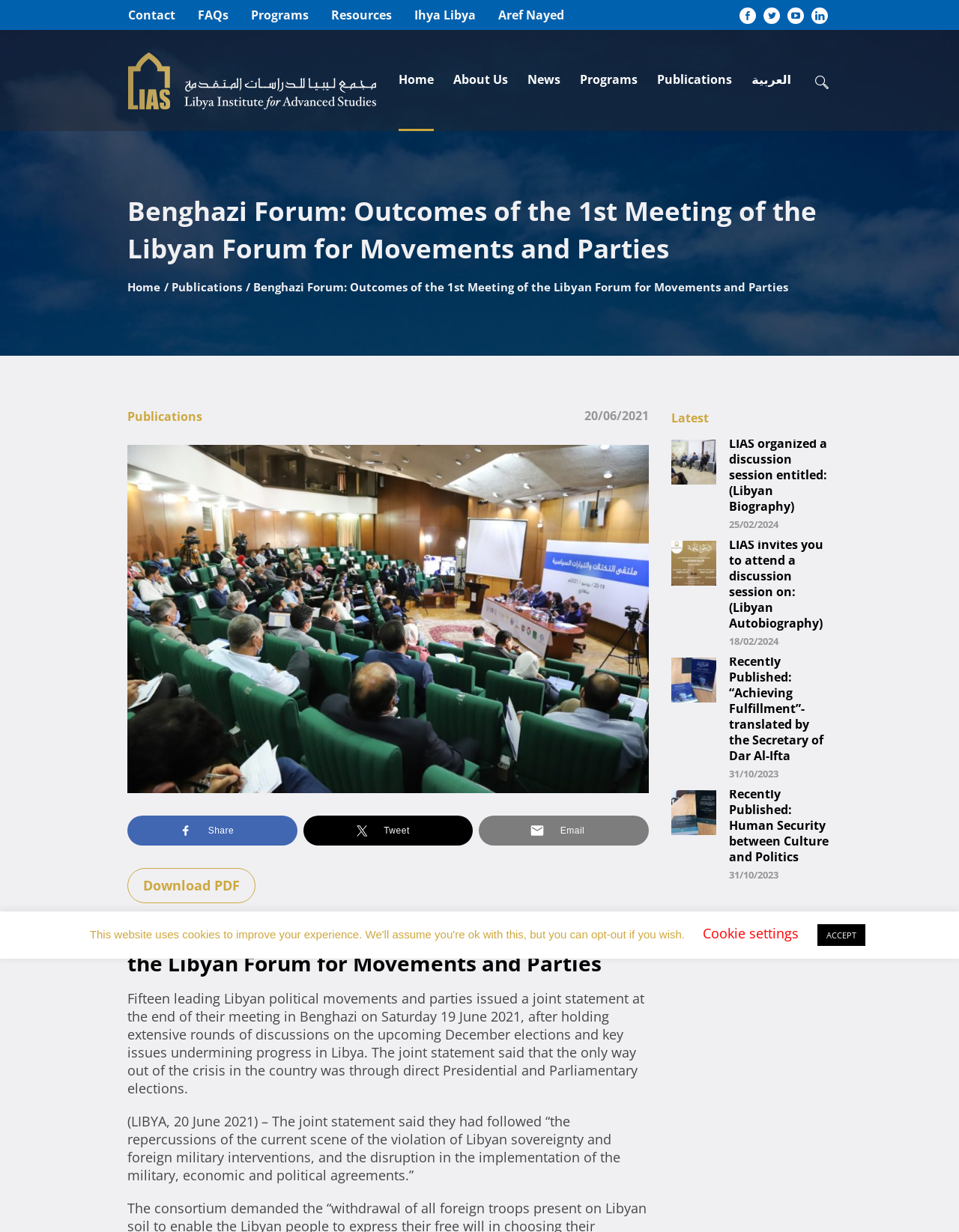Provide the bounding box coordinates for the specified HTML element described in this description: "Ihya Libya". The coordinates should be four float numbers ranging from 0 to 1, in the format [left, top, right, bottom].

[0.432, 0.001, 0.496, 0.024]